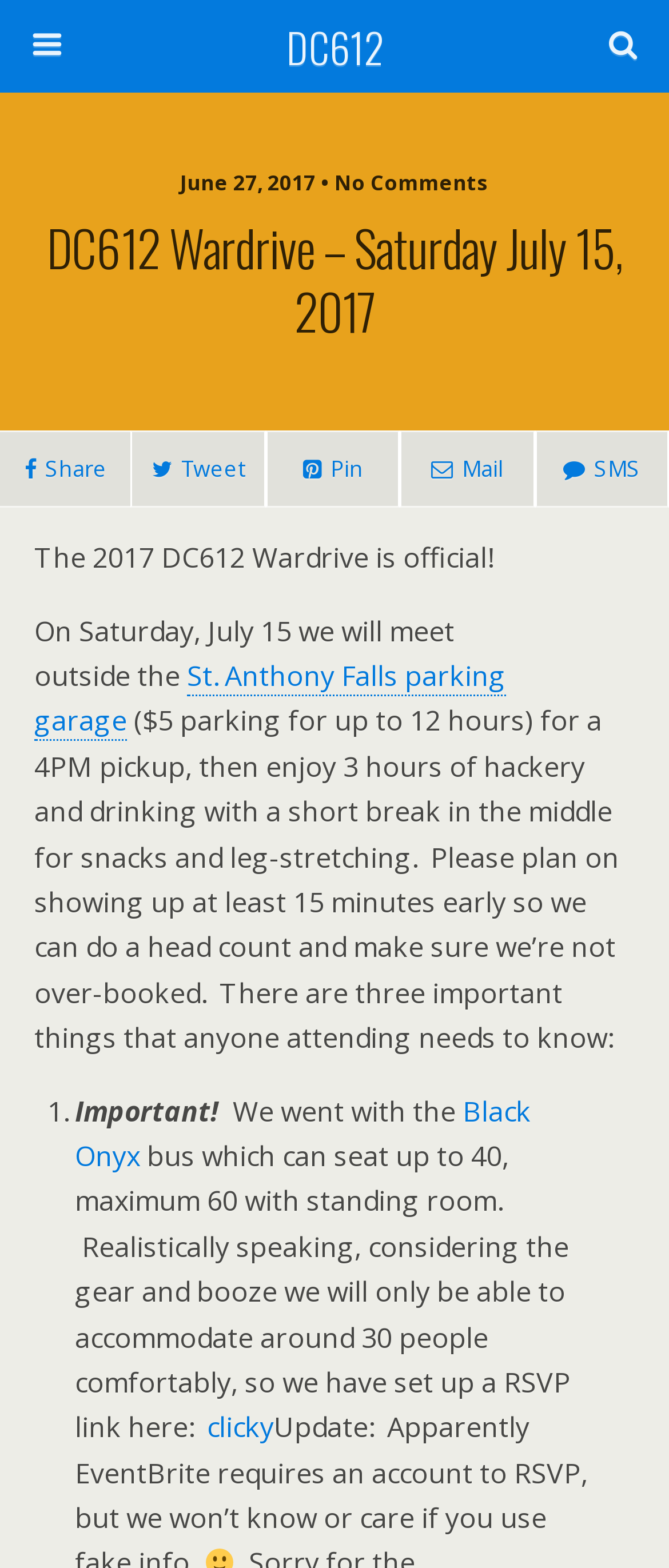Answer the question briefly using a single word or phrase: 
What is the parking fee for up to 12 hours?

$5